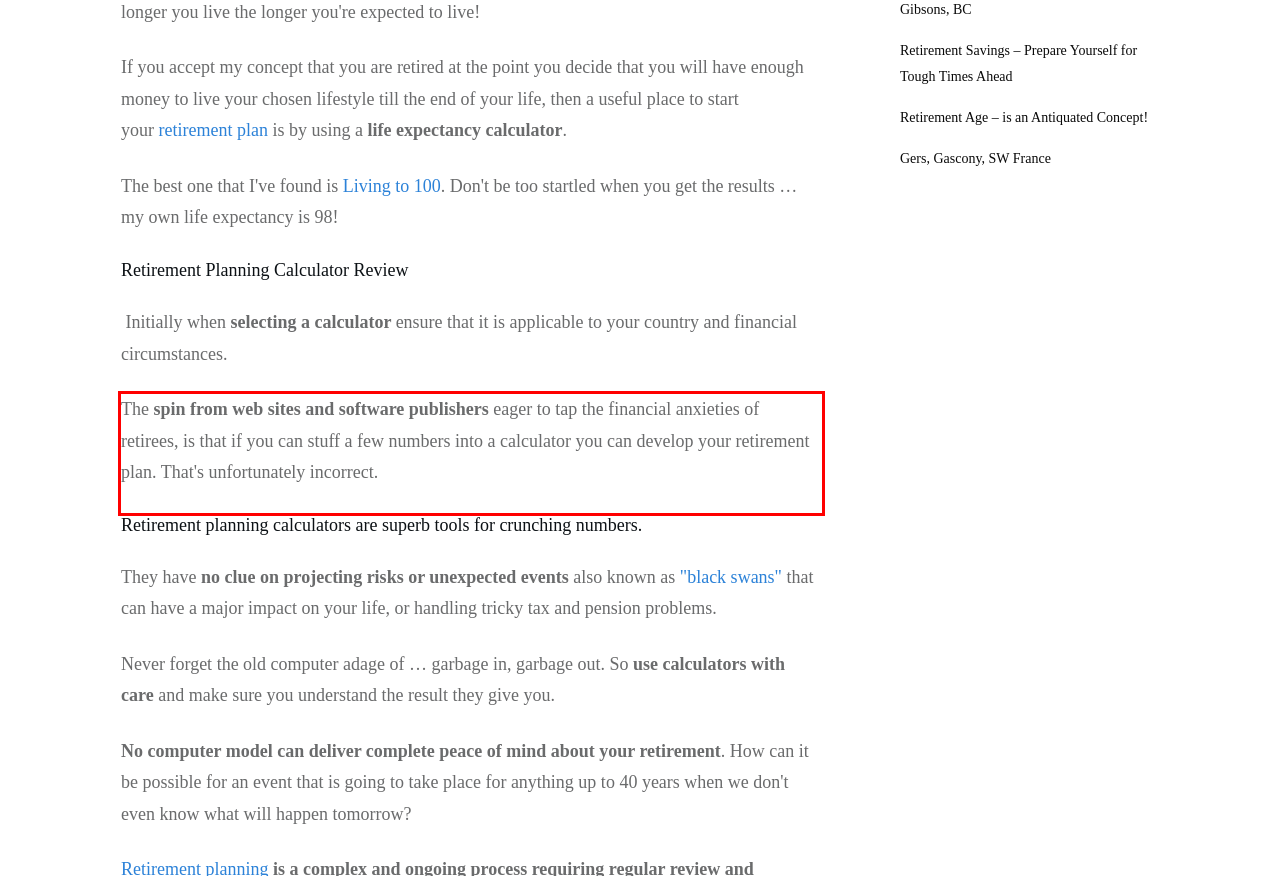You are provided with a screenshot of a webpage that includes a red bounding box. Extract and generate the text content found within the red bounding box.

The spin from web sites and software publishers eager to tap the financial anxieties of retirees, is that if you can stuff a few numbers into a calculator you can develop your retirement plan. That's unfortunately incorrect.